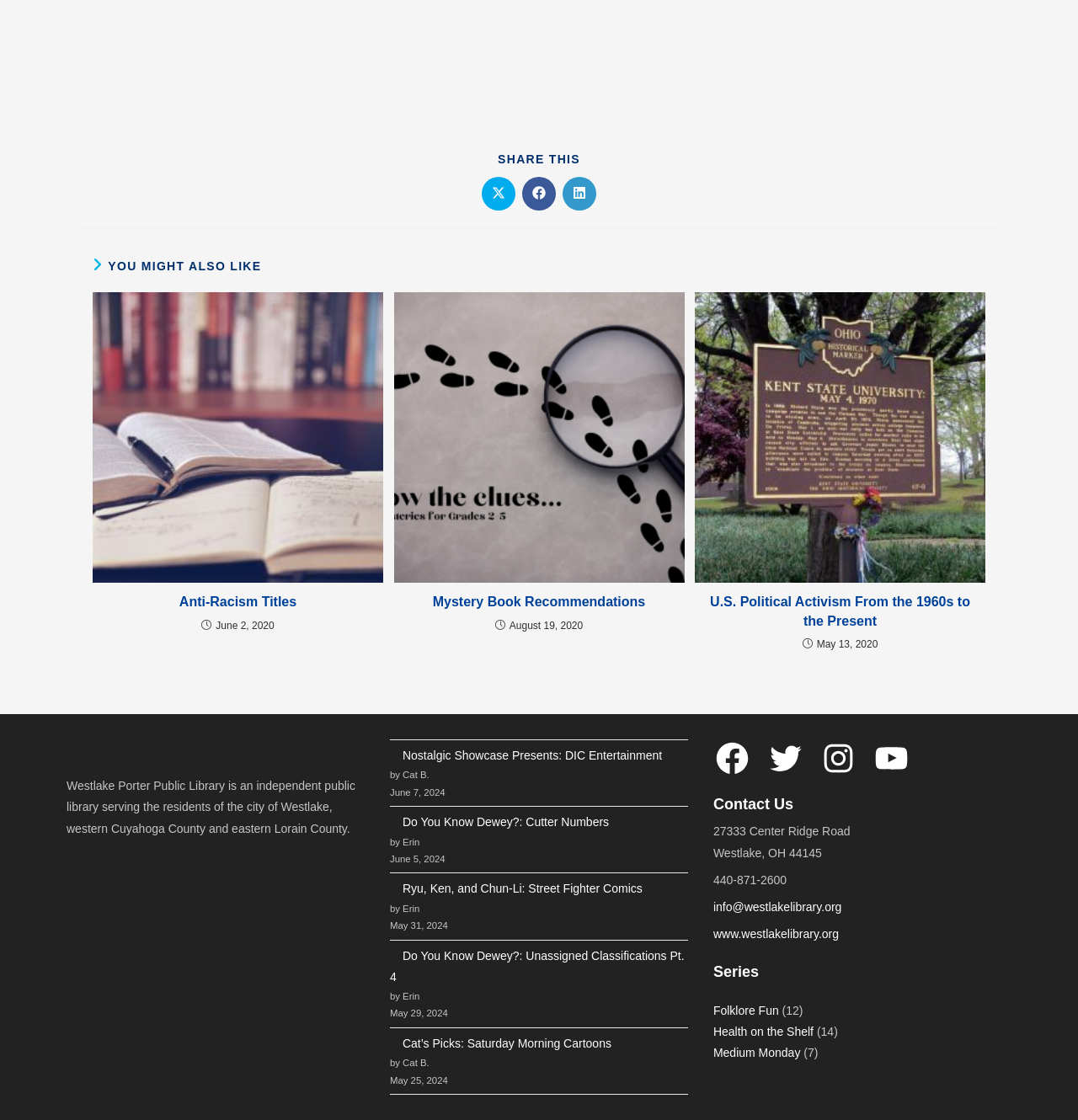Point out the bounding box coordinates of the section to click in order to follow this instruction: "Share on Facebook".

[0.484, 0.158, 0.516, 0.188]